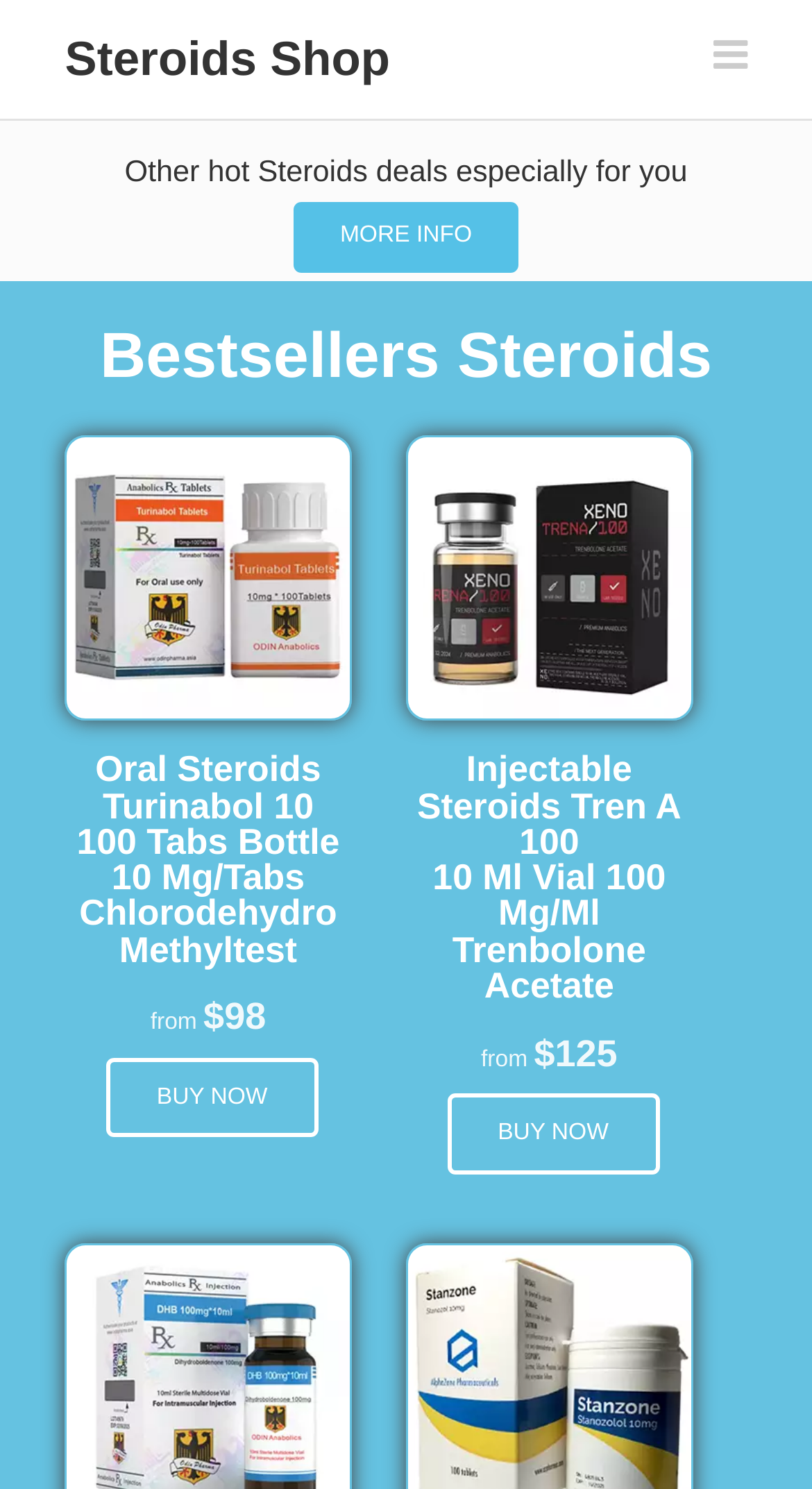Construct a comprehensive caption that outlines the webpage's structure and content.

The webpage is an online steroids shop, with a focus on purchasing Novocrine Winstrol. At the top left, there is a link to a "Steroids Shop". On the top right, there is a link with a shopping cart icon. Below the top section, there is a heading that reads "Bestsellers Steroids". 

Under the heading, there are two sections showcasing different steroids products. The first section is for "Oral Steroids Turinabol 10", which includes an image of the product, a detailed description, and a price tag of $98. There is a "BUY NOW" link below the price. 

To the right of the first section, there is another section for "Injectable Steroids Tren A 100", which also includes an image, a detailed description, and a price tag of $125. Similarly, there is a "BUY NOW" link below the price. 

In between the two sections, there is a link that reads "MORE INFO" and a heading that says "Other hot Steroids deals especially for you".